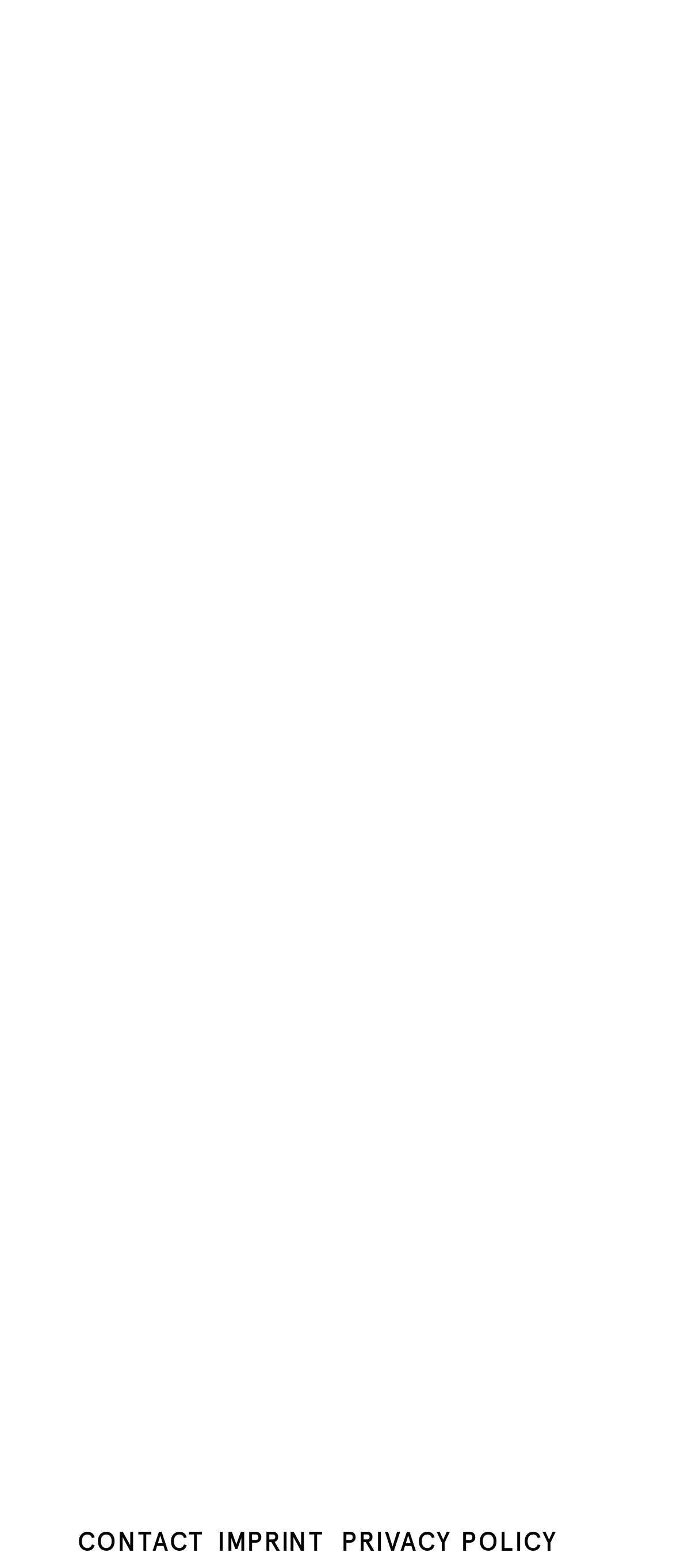Respond with a single word or phrase to the following question: How many links are there in the footer section?

3